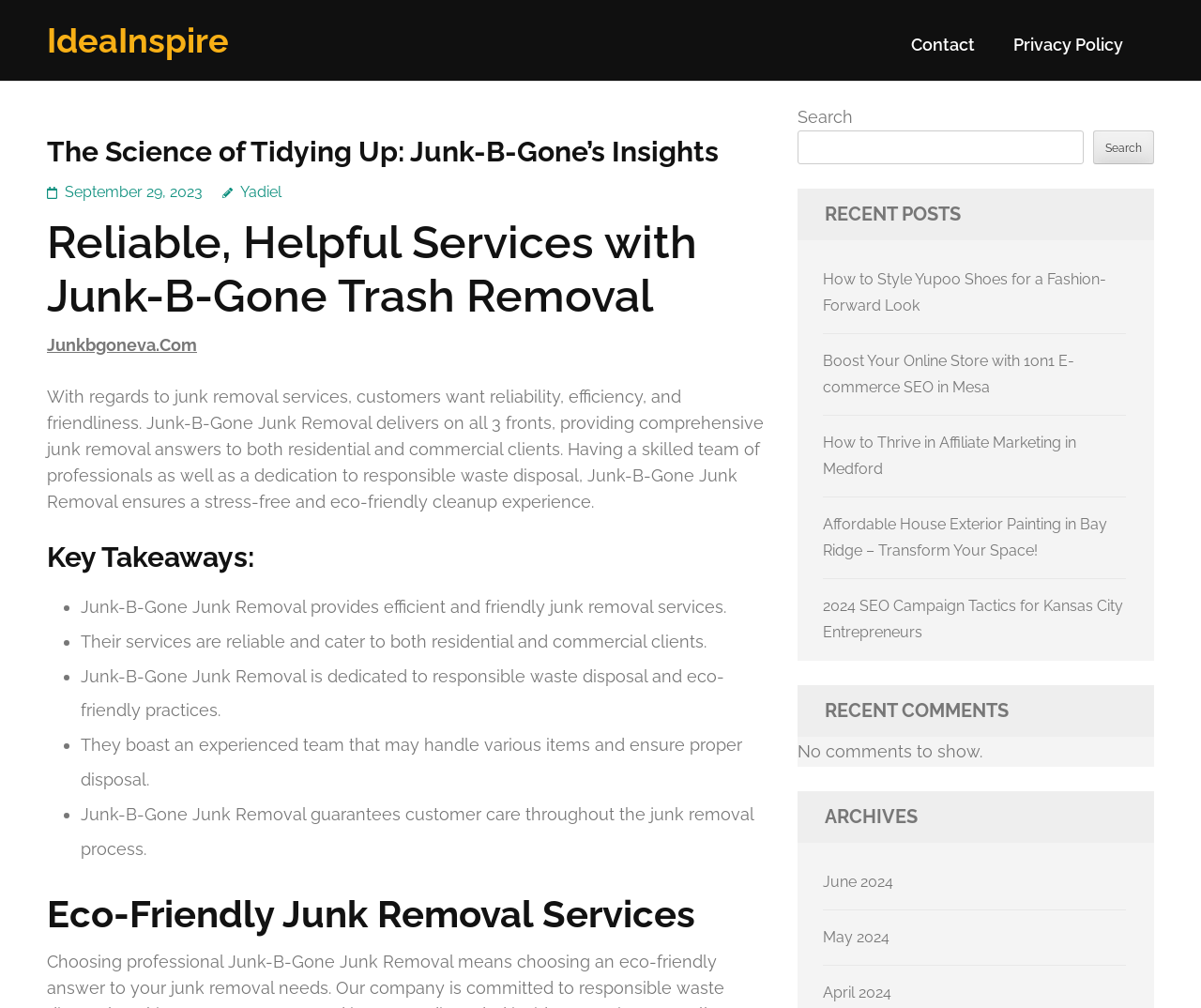Identify the coordinates of the bounding box for the element that must be clicked to accomplish the instruction: "Visit the home page".

None